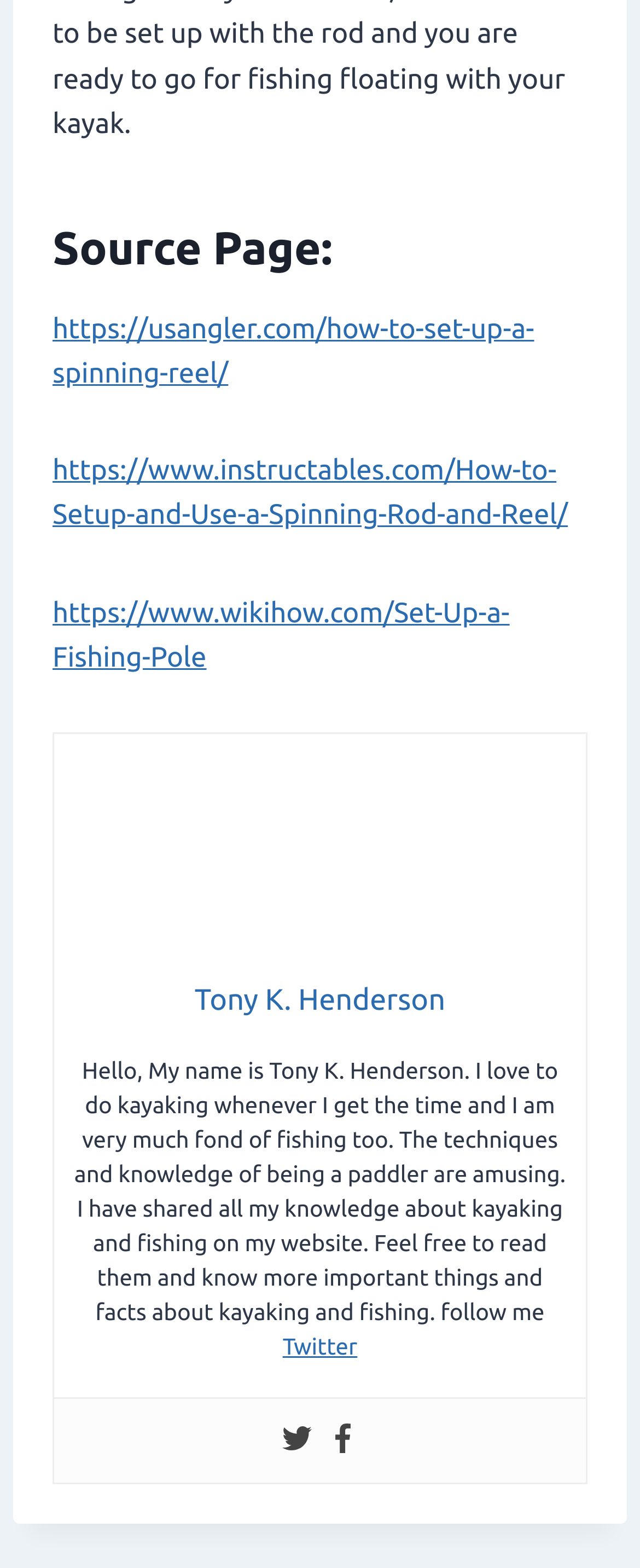Could you please study the image and provide a detailed answer to the question:
How many social media platforms are mentioned on the webpage?

I found the links to 'Twitter' and 'Facebook', which are two social media platforms mentioned on the webpage.